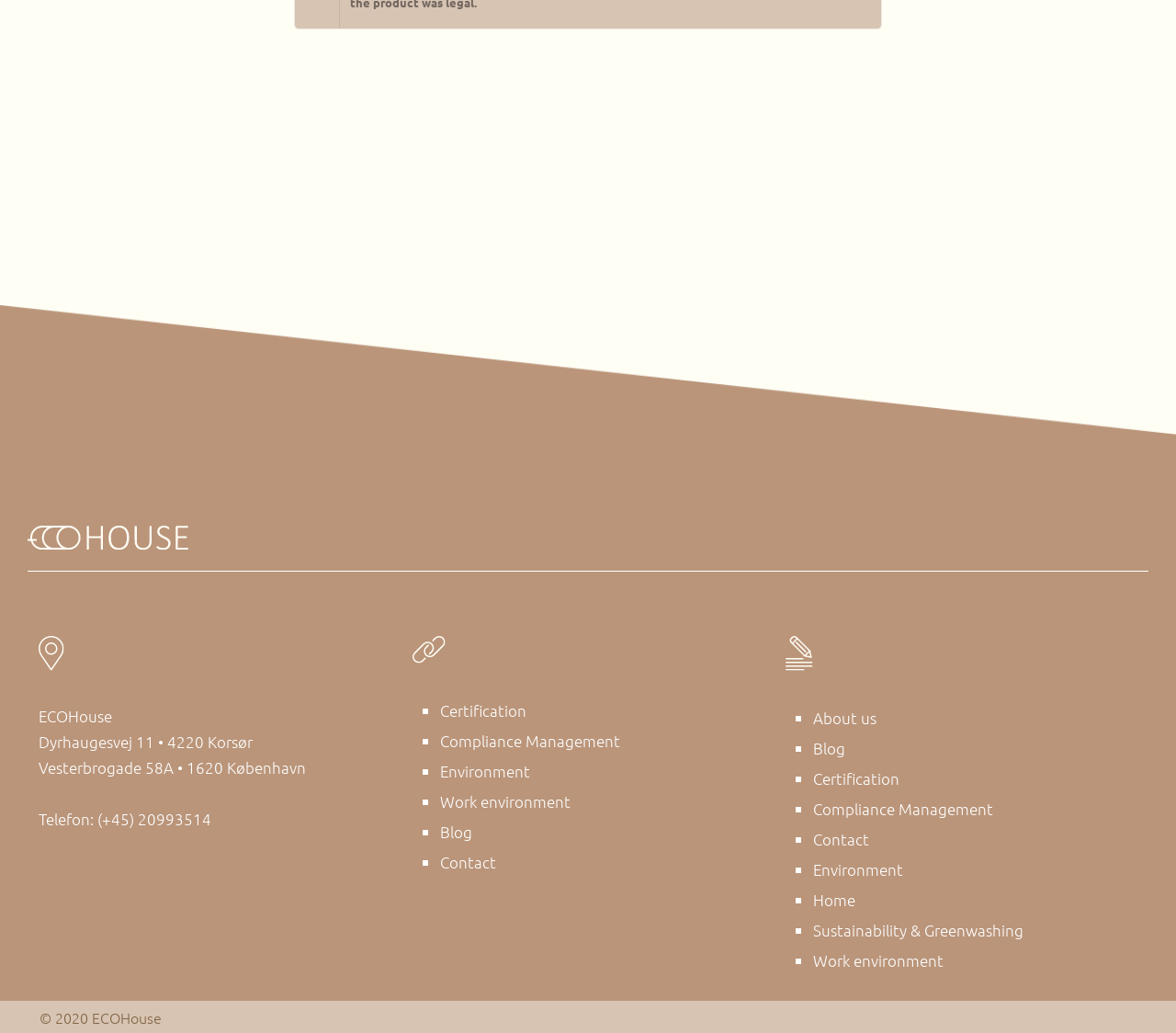Please locate the clickable area by providing the bounding box coordinates to follow this instruction: "View the address at Dyrhaugesvej 11".

[0.033, 0.708, 0.215, 0.728]